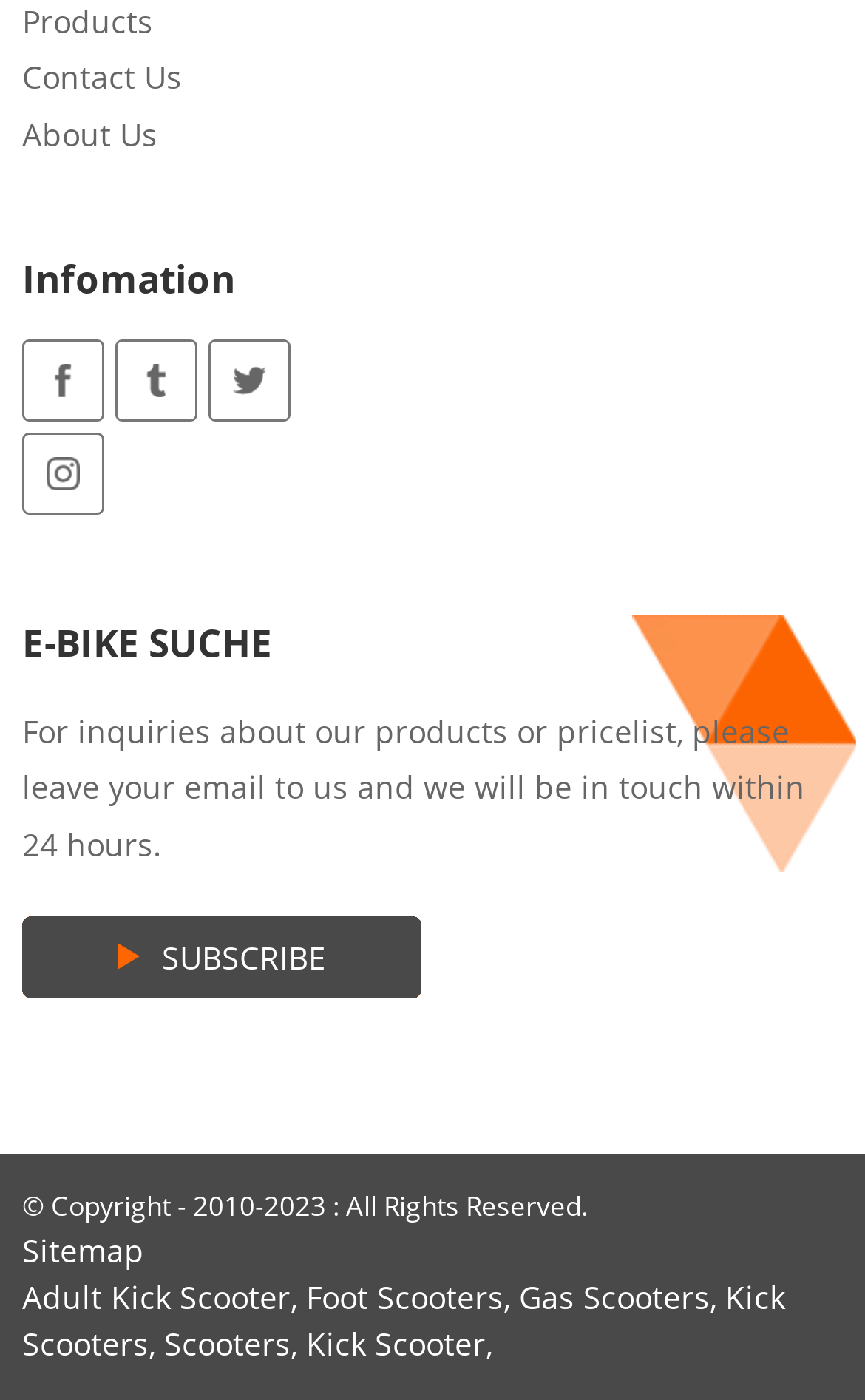Locate the bounding box coordinates of the segment that needs to be clicked to meet this instruction: "Click About Us".

[0.026, 0.075, 0.974, 0.115]